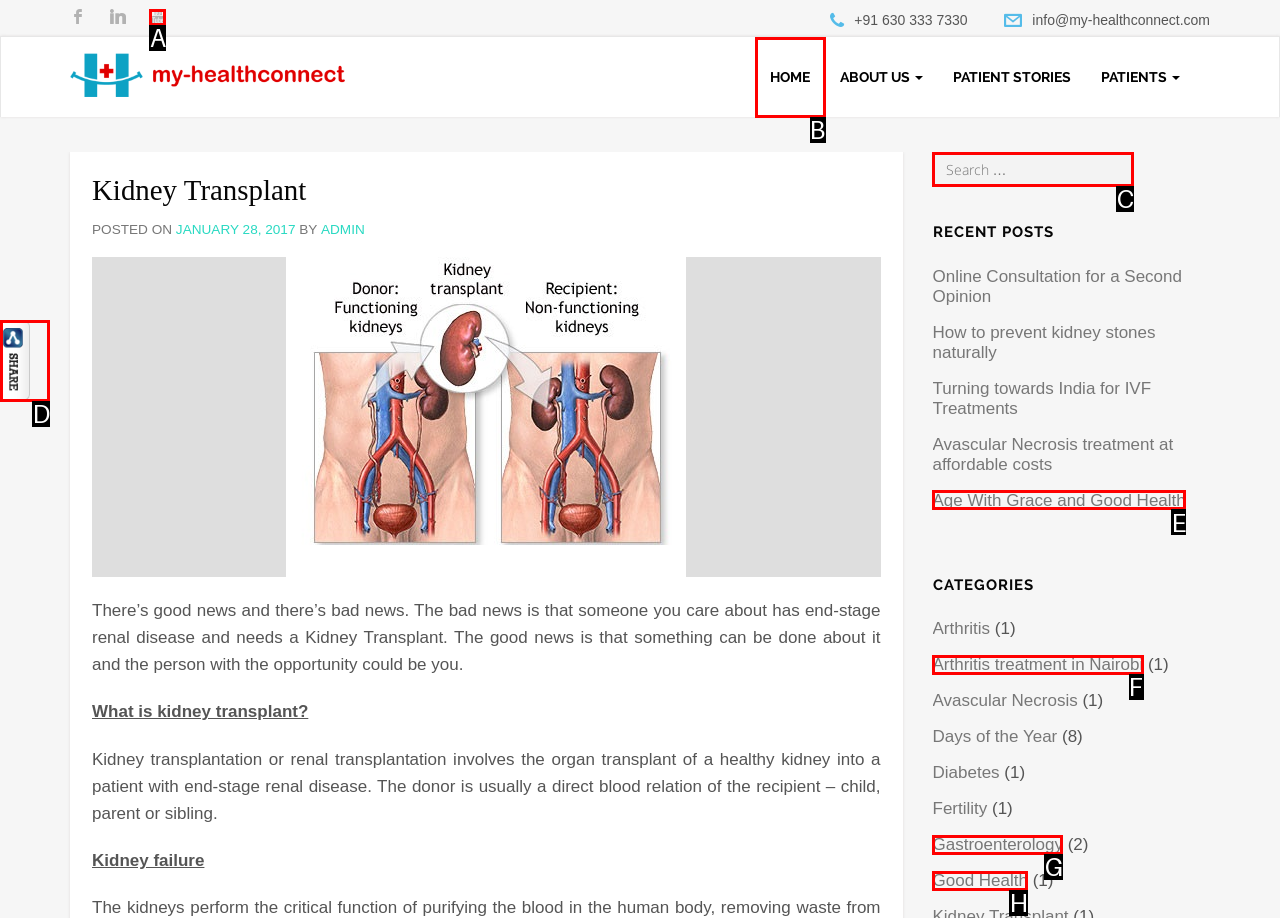Find the HTML element to click in order to complete this task: Share this with your friends
Answer with the letter of the correct option.

D